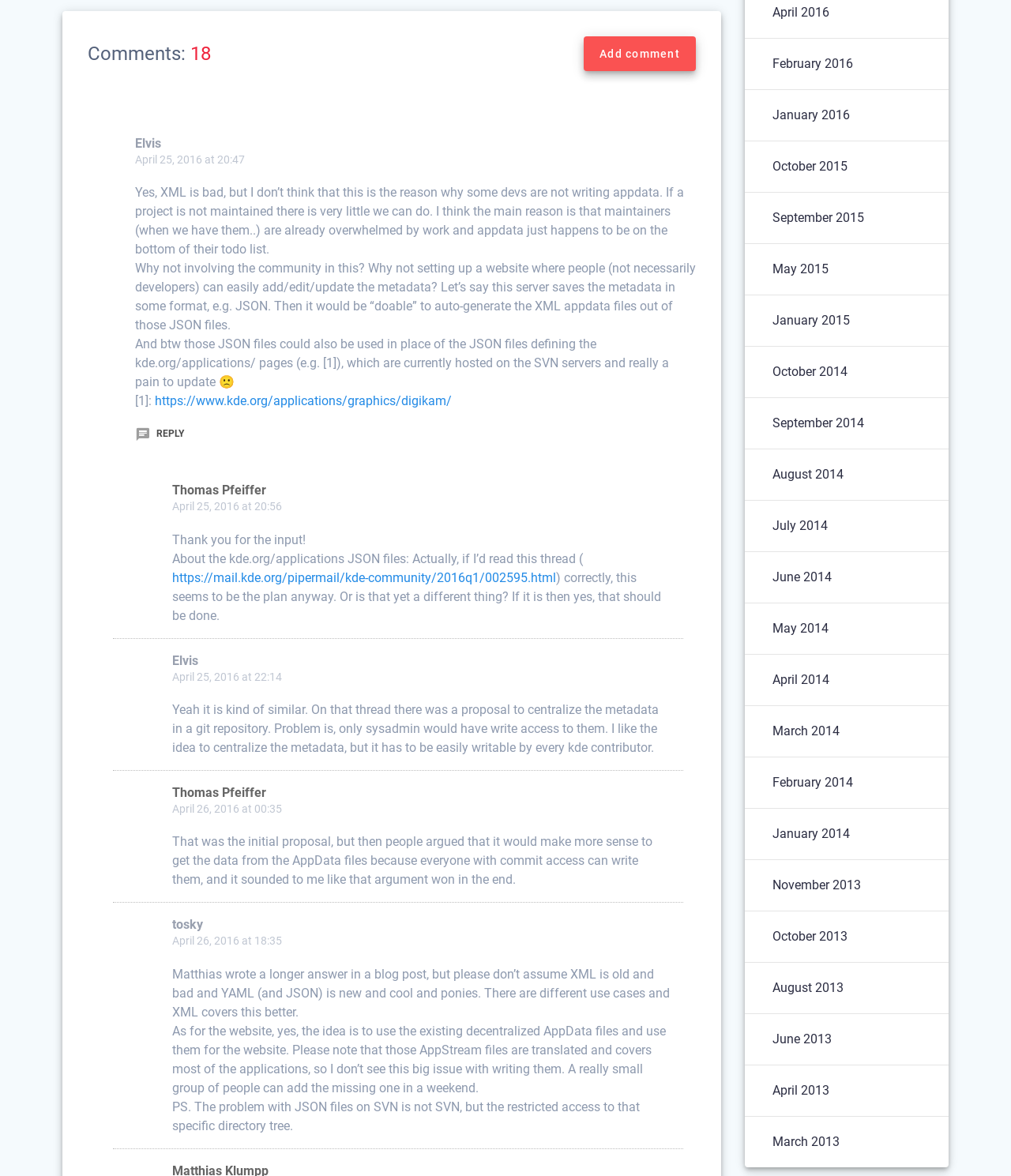How can people add/edit/update metadata?
Based on the content of the image, thoroughly explain and answer the question.

I found the answer by looking at the StaticText element that says 'Why not involving the community in this? Why not setting up a website where people (not necessarily developers) can easily add/edit/update the metadata?' which suggests that the website is intended to allow people to add/edit/update metadata.